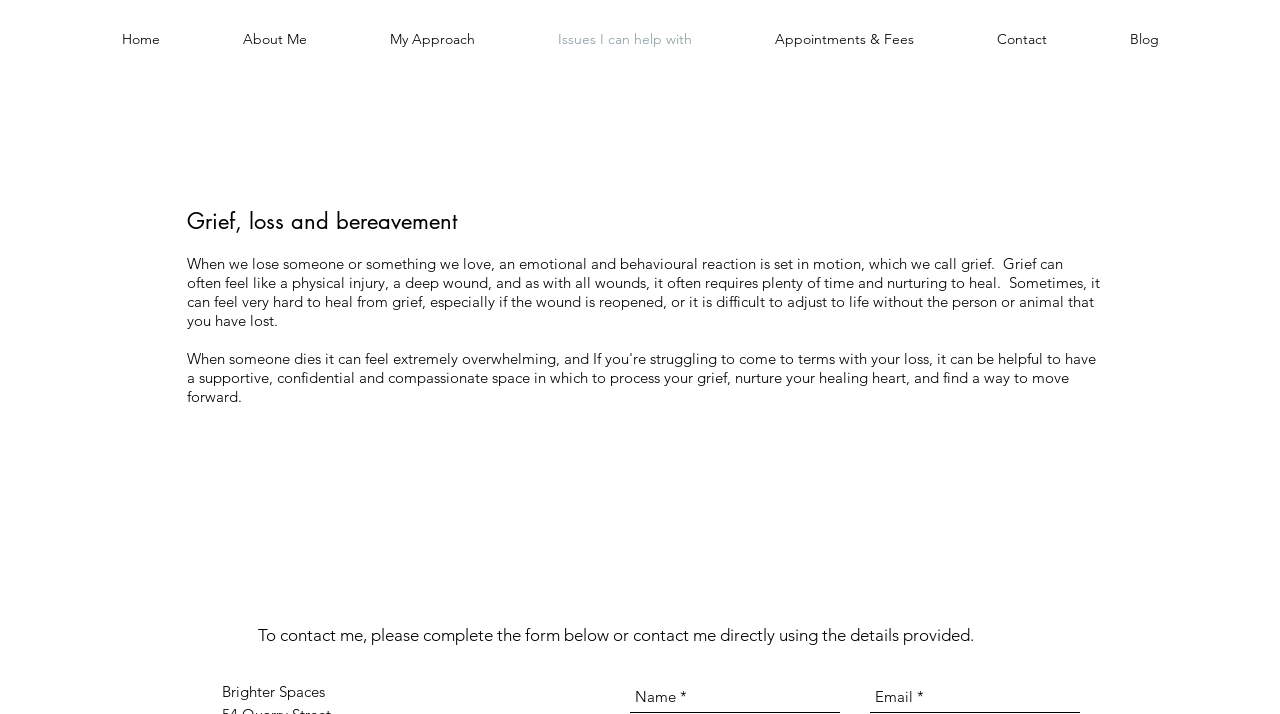Select the bounding box coordinates of the element I need to click to carry out the following instruction: "Read about the approach to grief therapy".

[0.272, 0.02, 0.403, 0.09]